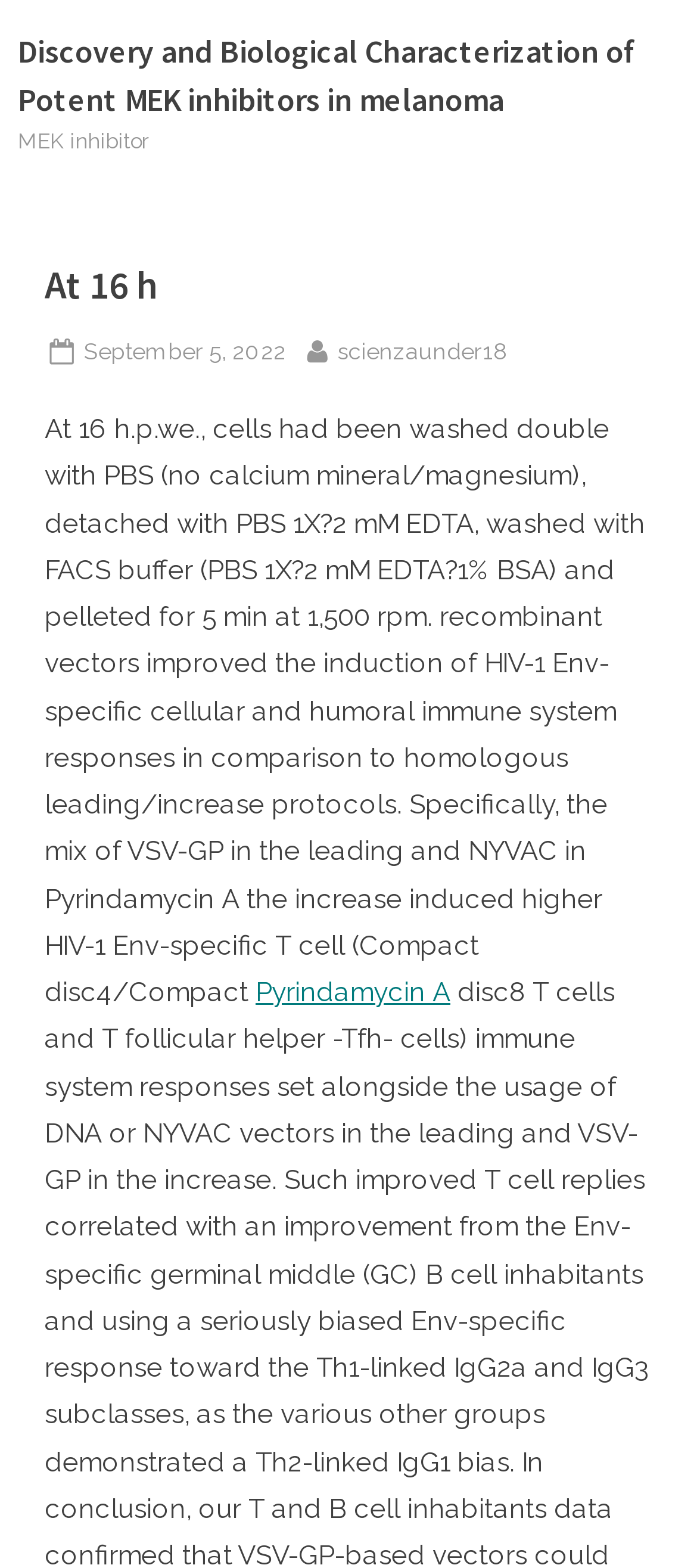Provide your answer in a single word or phrase: 
What is the buffer used in the experiment?

FACS buffer